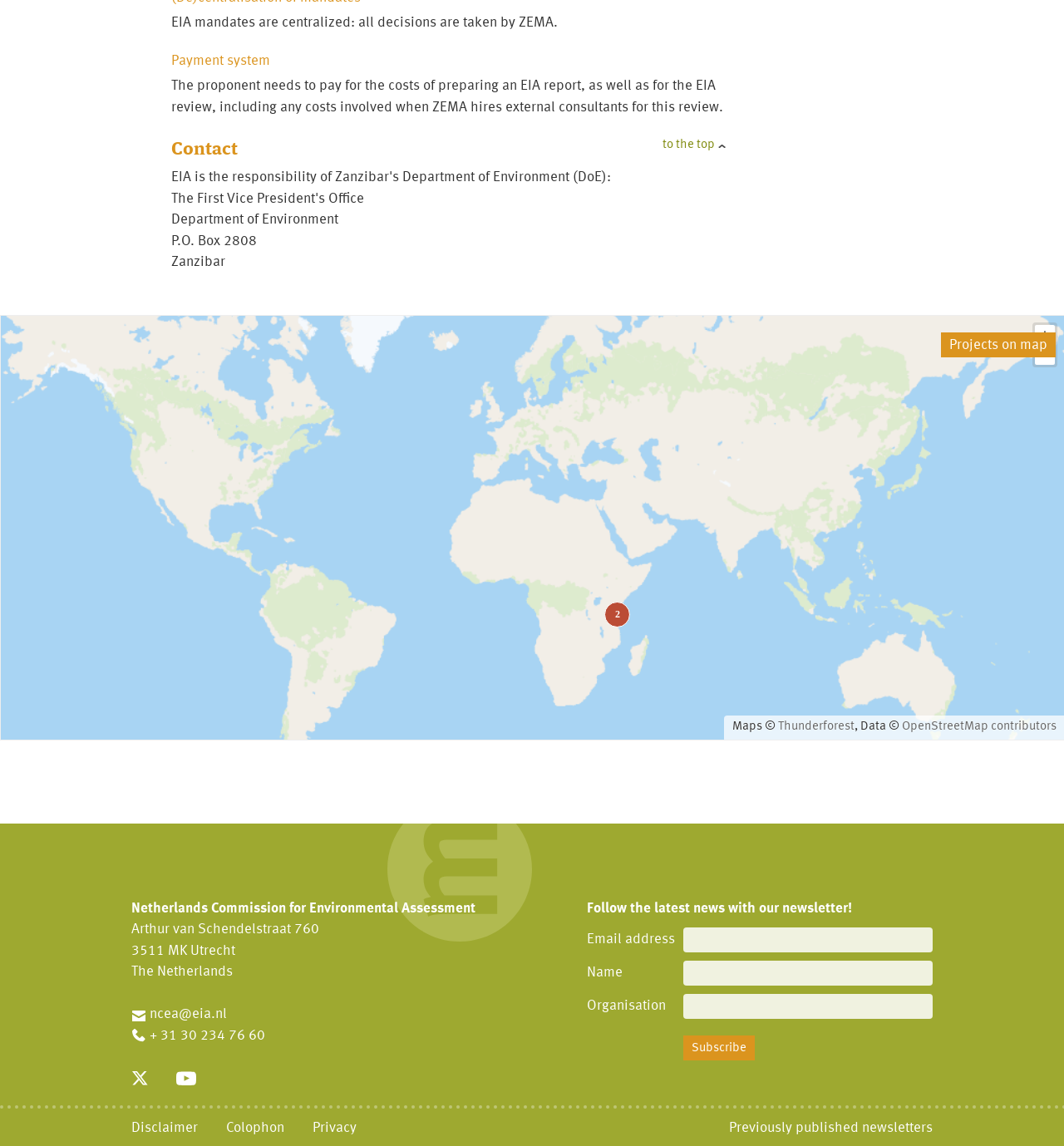Find the bounding box of the UI element described as follows: "to the top".

[0.623, 0.119, 0.683, 0.135]